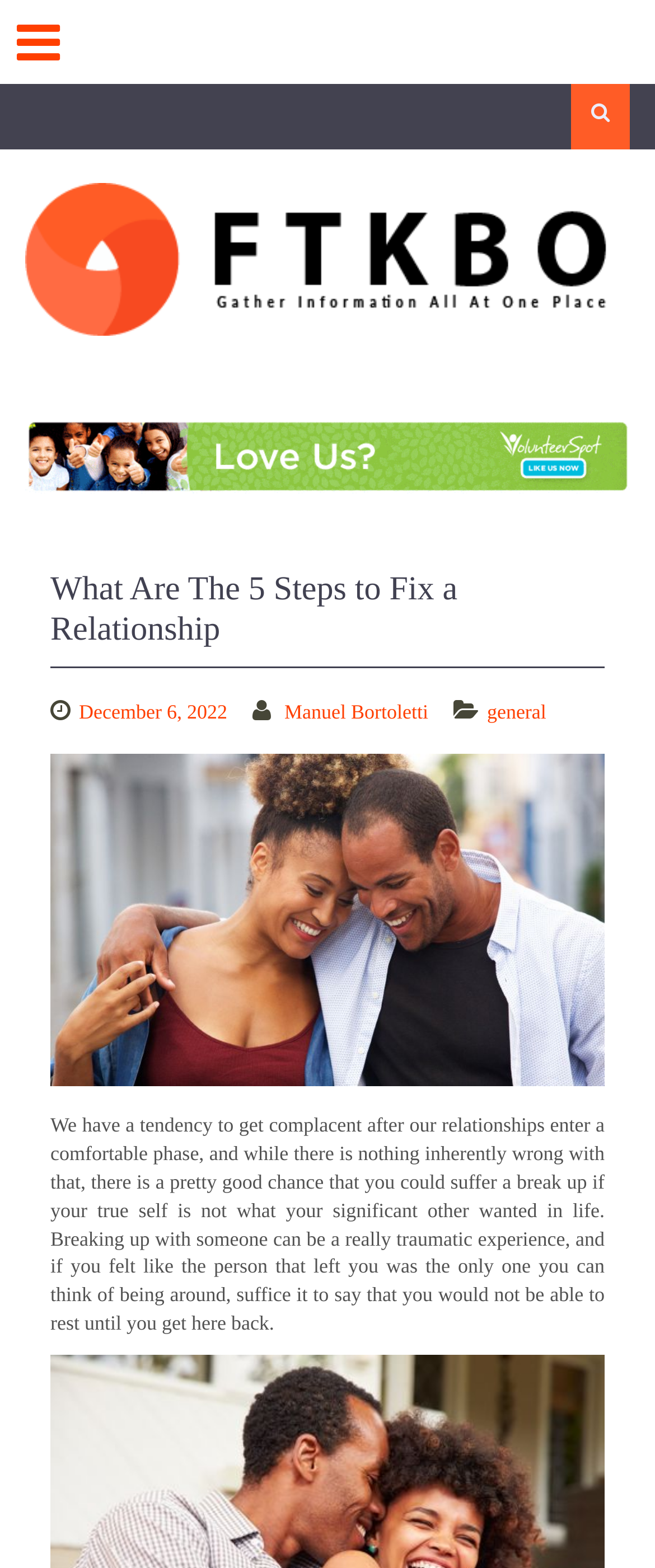How many images are on the webpage?
Refer to the screenshot and answer in one word or phrase.

2